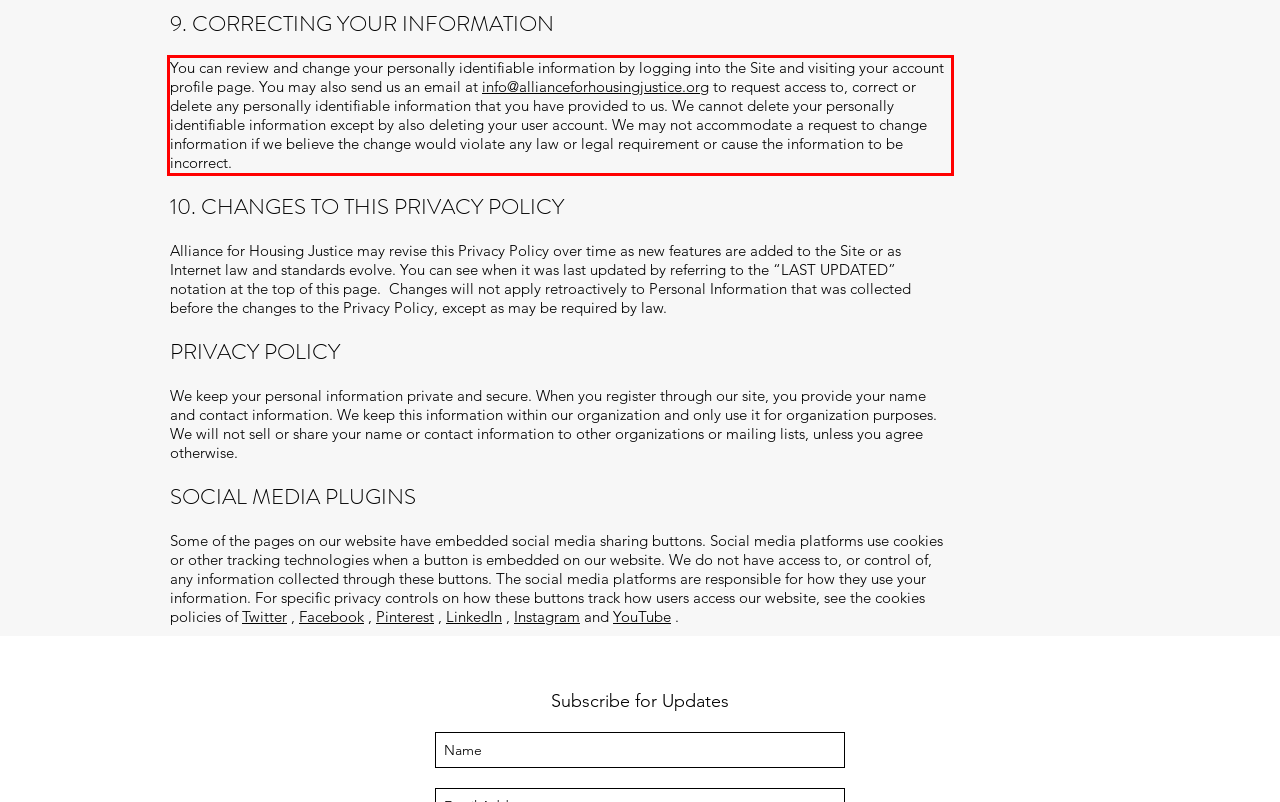You have a screenshot with a red rectangle around a UI element. Recognize and extract the text within this red bounding box using OCR.

You can review and change your personally identifiable information by logging into the Site and visiting your account profile page. You may also send us an email at info@allianceforhousingjustice.org to request access to, correct or delete any personally identifiable information that you have provided to us. We cannot delete your personally identifiable information except by also deleting your user account. We may not accommodate a request to change information if we believe the change would violate any law or legal requirement or cause the information to be incorrect.